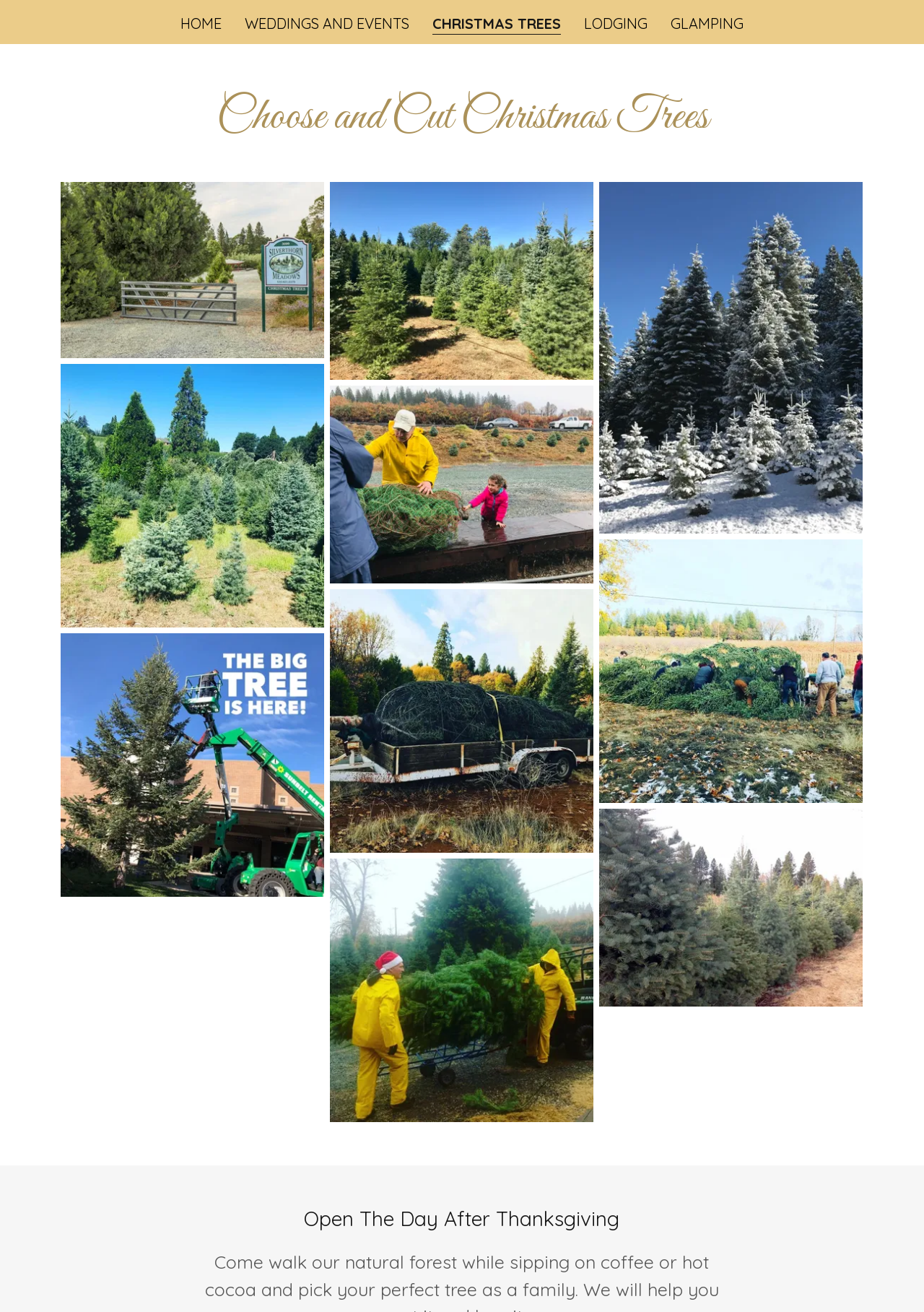Provide the bounding box coordinates of the HTML element this sentence describes: "Lodging". The bounding box coordinates consist of four float numbers between 0 and 1, i.e., [left, top, right, bottom].

[0.627, 0.008, 0.705, 0.028]